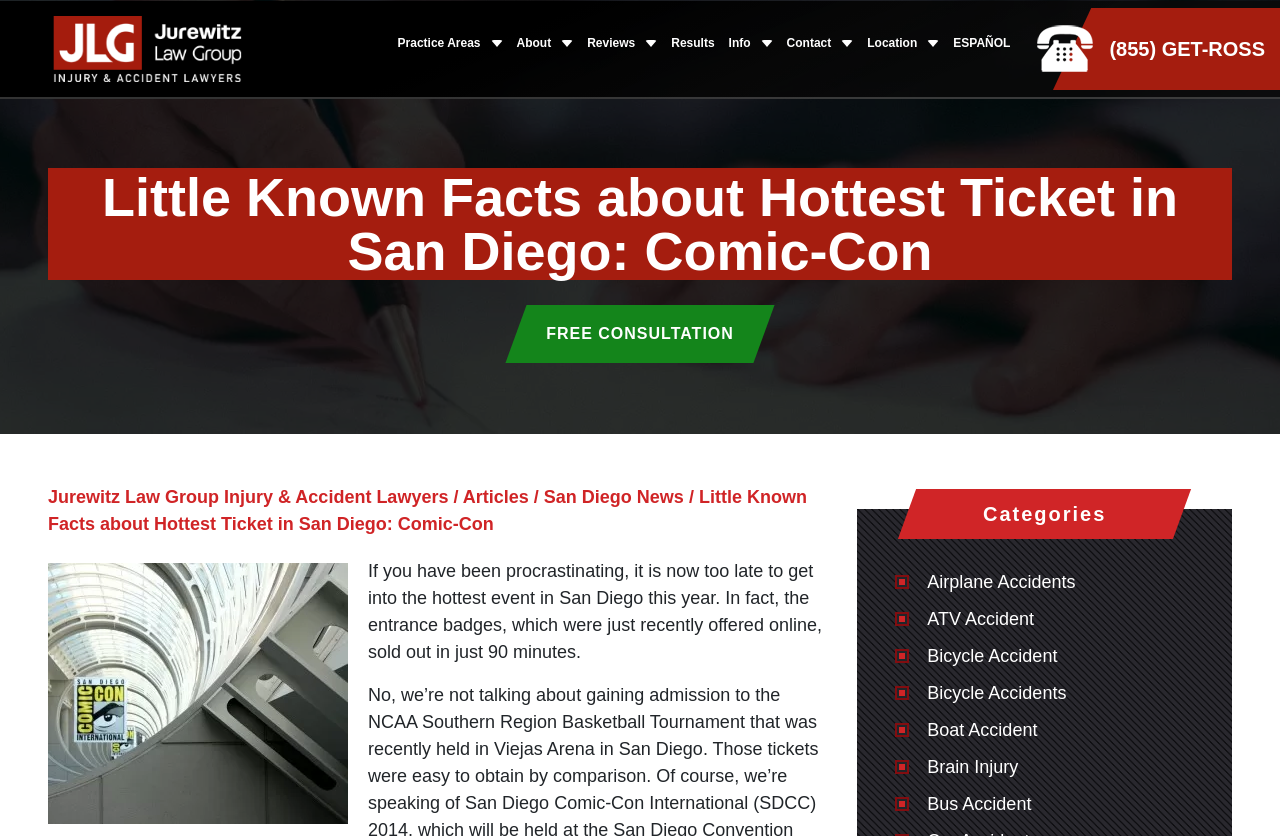Answer the following in one word or a short phrase: 
What is the name of the law group?

Jurewitz Law Group